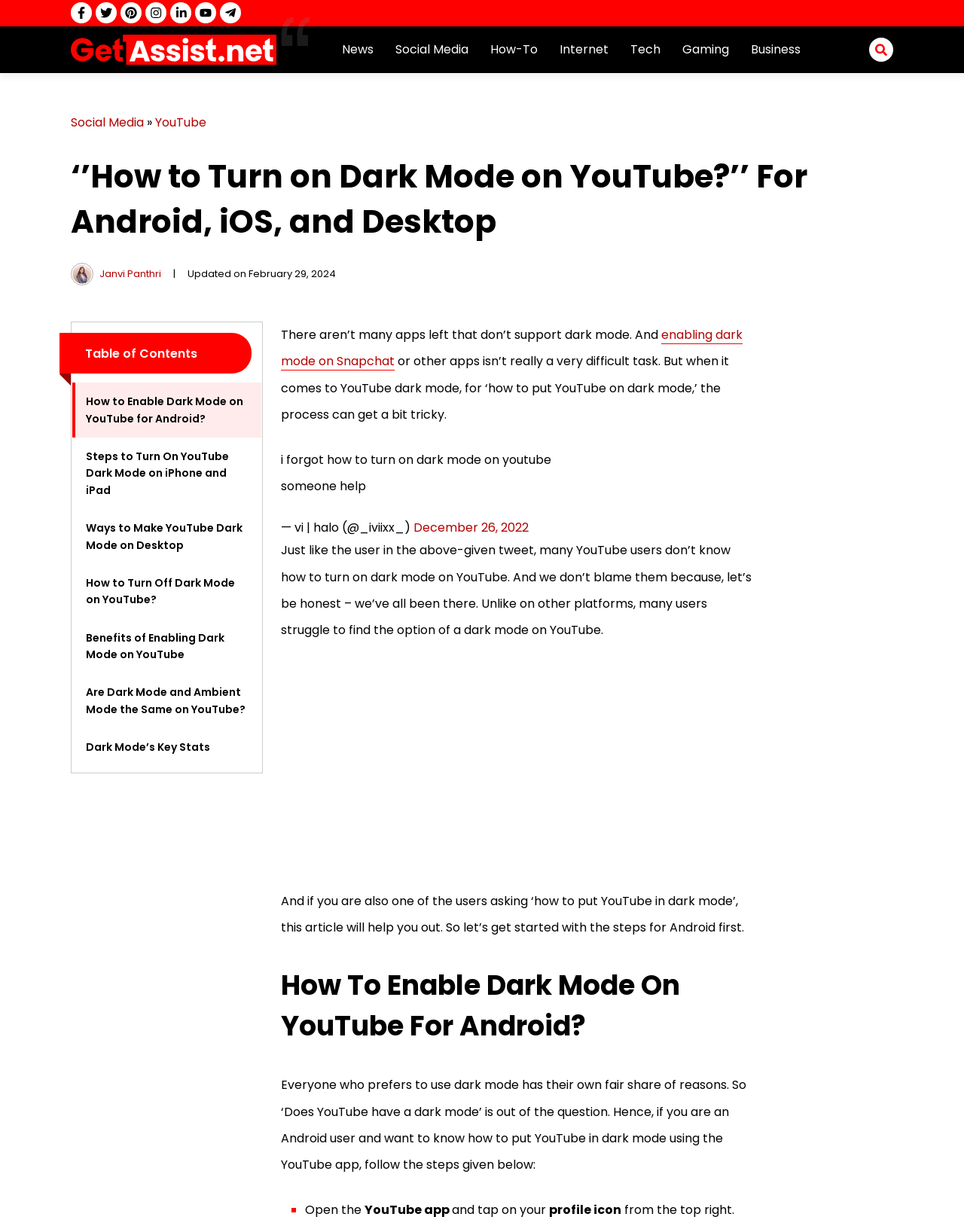Specify the bounding box coordinates for the region that must be clicked to perform the given instruction: "Click on the link to learn how to turn on dark mode on YouTube for Android".

[0.089, 0.32, 0.252, 0.346]